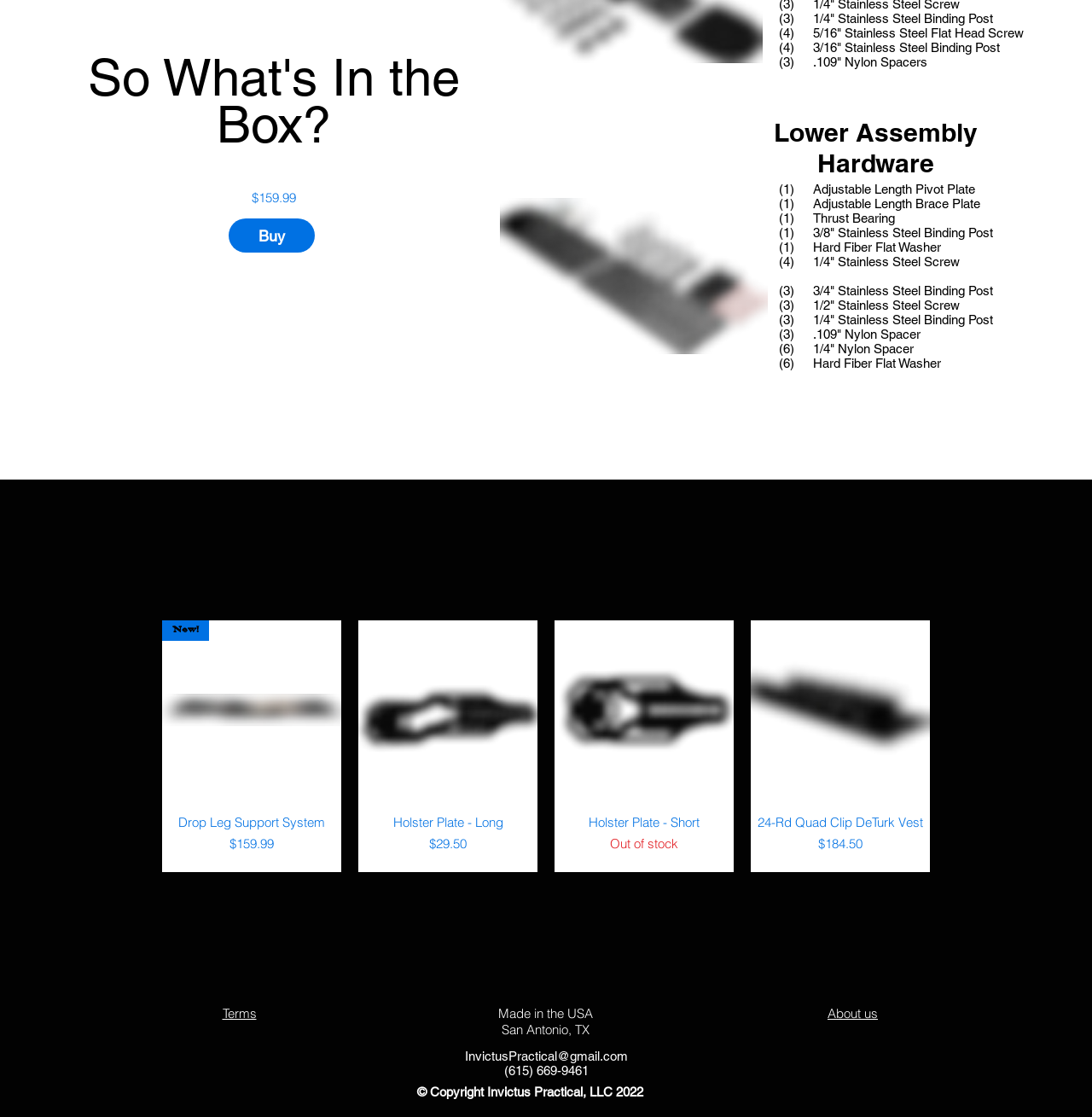Provide a brief response to the question below using a single word or phrase: 
What is the name of the product?

Drop Leg Support System